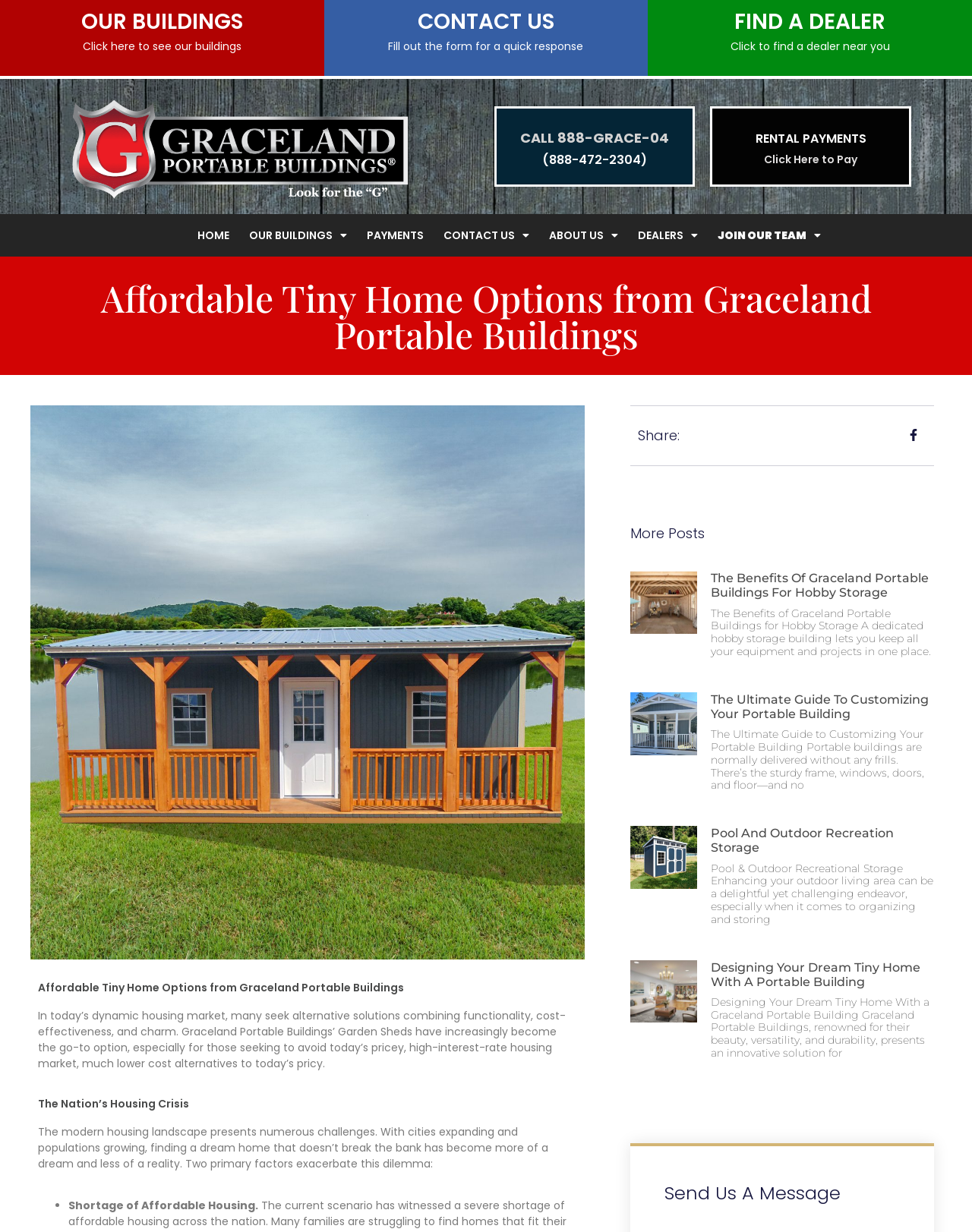Please provide a comprehensive answer to the question below using the information from the image: What is the likely purpose of the 'RENTAL PAYMENTS' link?

The 'RENTAL PAYMENTS' link is likely used to make rental payments, as it is mentioned in the text 'Click Here to Pay'.